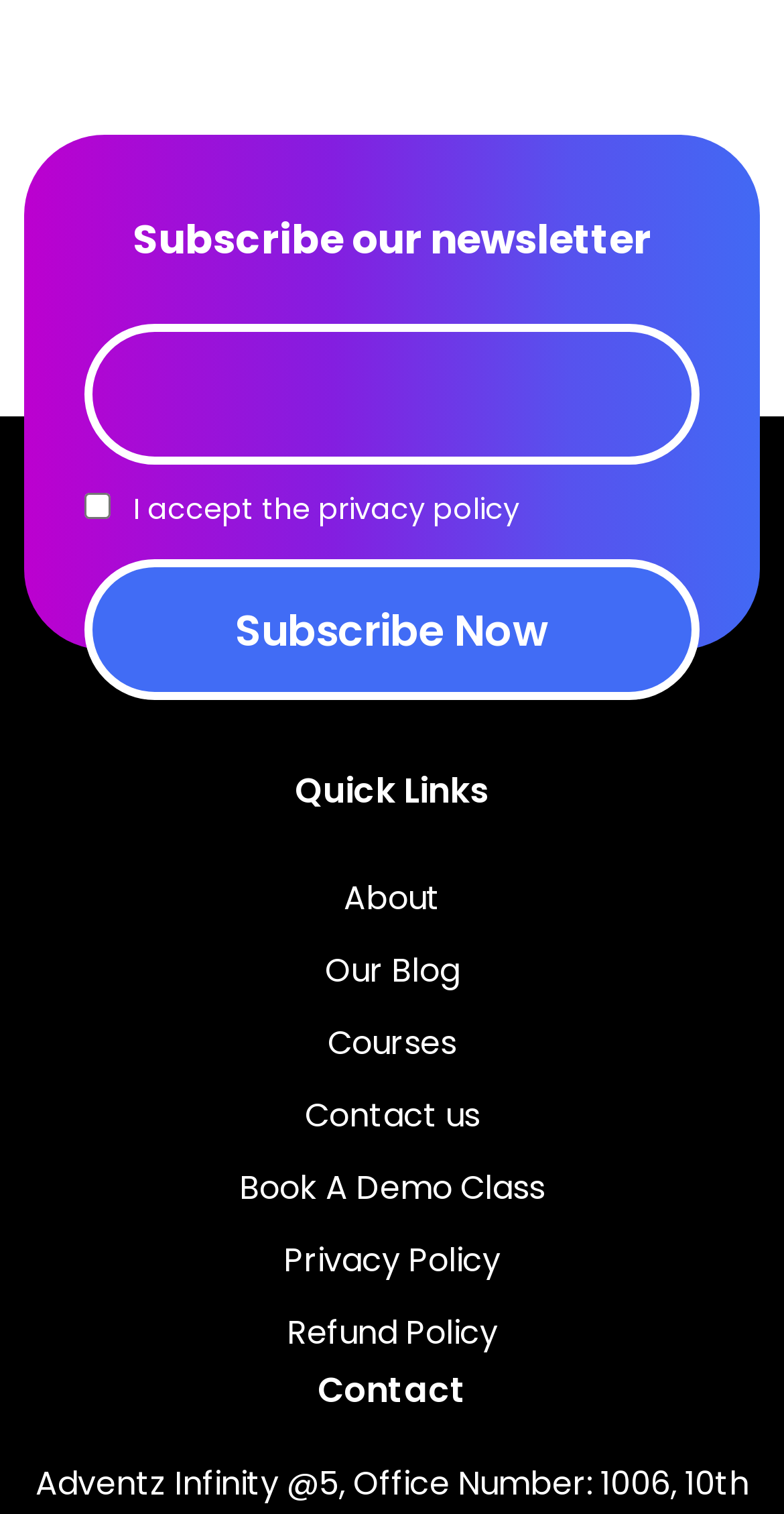What is the status of the 'I accept the privacy policy' checkbox?
From the screenshot, supply a one-word or short-phrase answer.

Unchecked